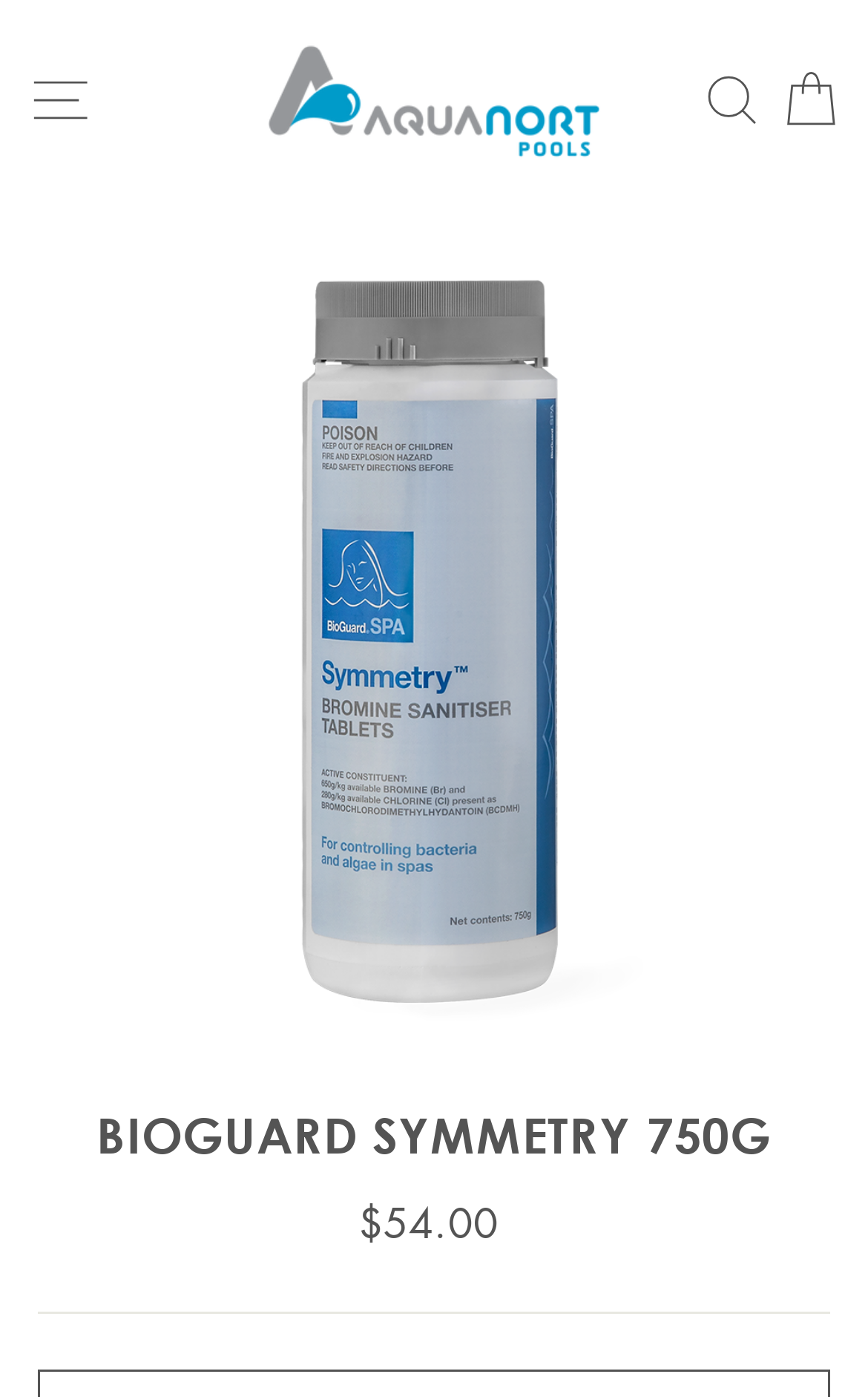Extract the bounding box coordinates of the UI element described: "Menu and widgets". Provide the coordinates in the format [left, top, right, bottom] with values ranging from 0 to 1.

None